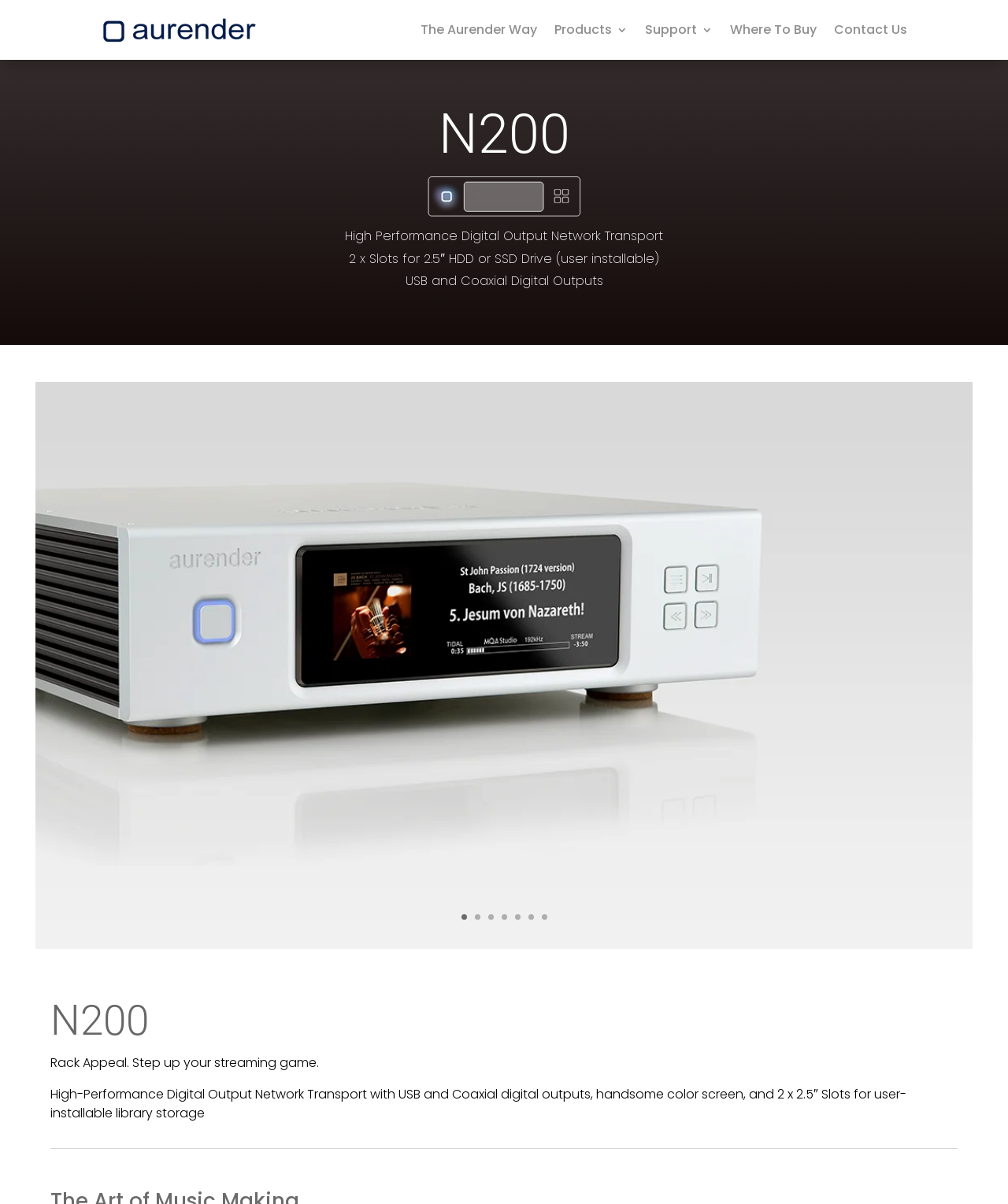What are the digital output options?
Give a one-word or short phrase answer based on the image.

USB and Coaxial